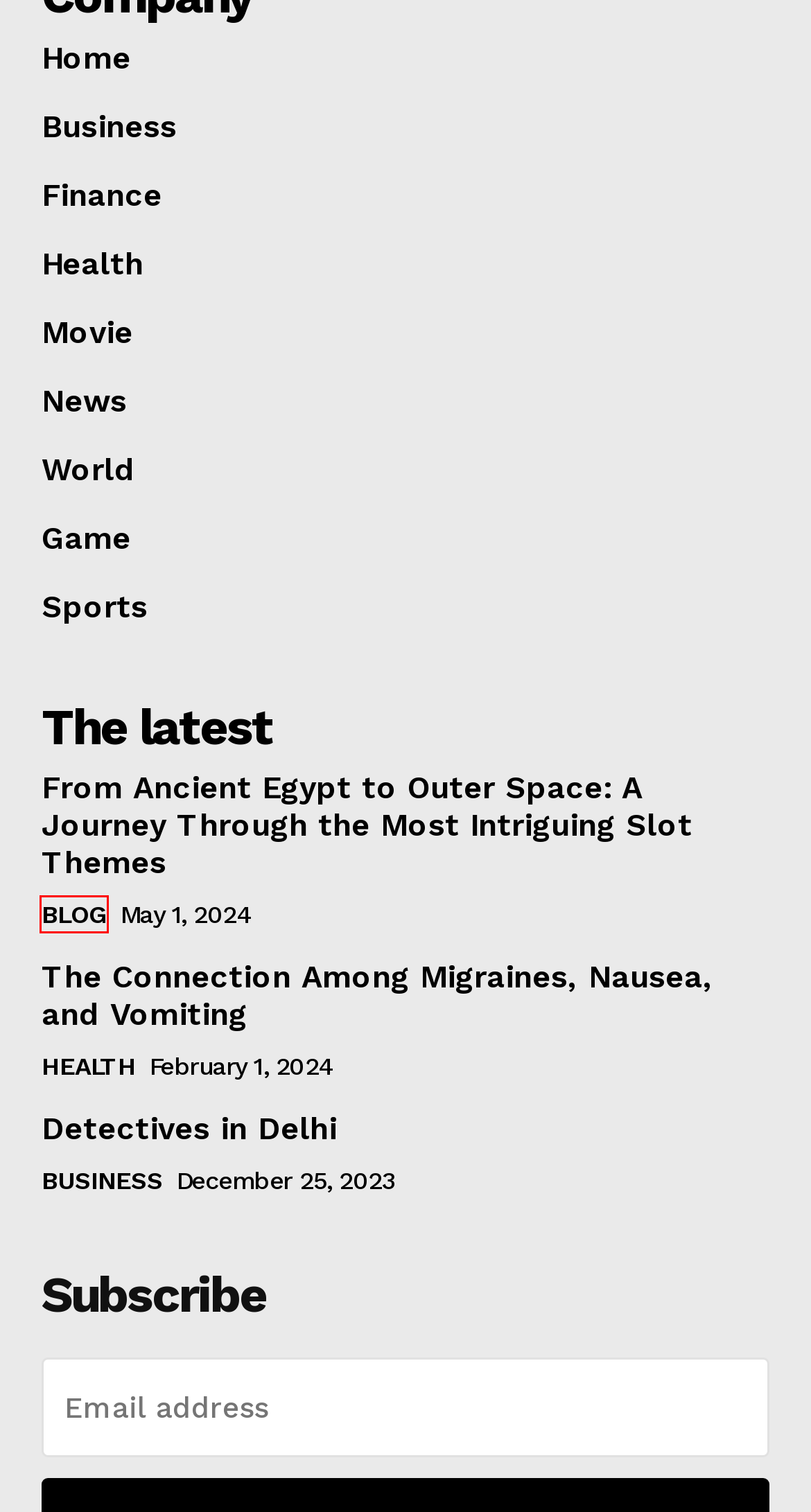Examine the screenshot of the webpage, which has a red bounding box around a UI element. Select the webpage description that best fits the new webpage after the element inside the red bounding box is clicked. Here are the choices:
A. Movie Archives - Blister Magazine
B. Game Archives - Blister Magazine
C. Health Archives - Blister Magazine
D. News Archives - Blister Magazine
E. World Archives - Blister Magazine
F. blog Archives - Blister Magazine
G. Finance Archives - Blister Magazine
H. Business Archives - Blister Magazine

F